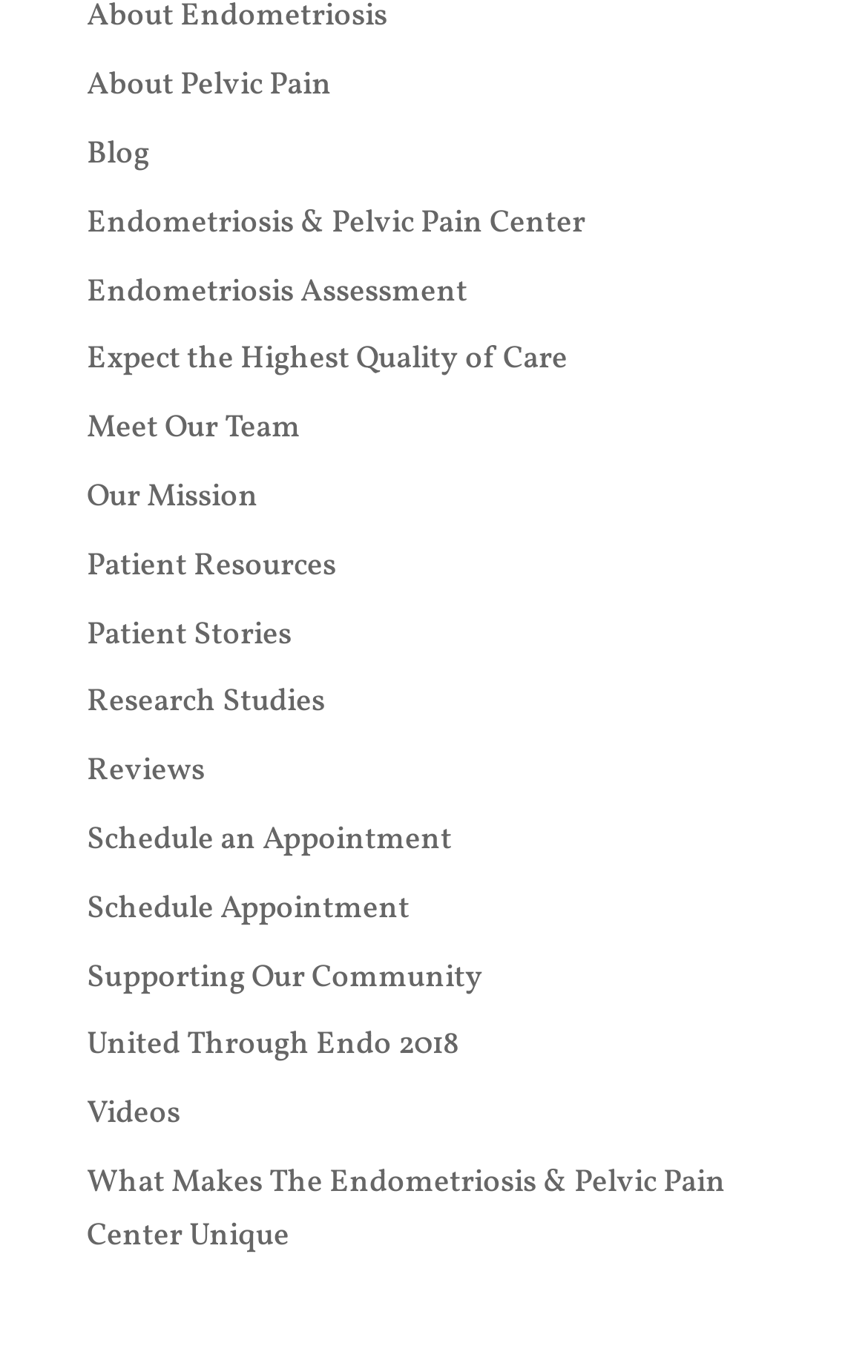Pinpoint the bounding box coordinates of the clickable element to carry out the following instruction: "Meet the team."

[0.1, 0.297, 0.346, 0.328]